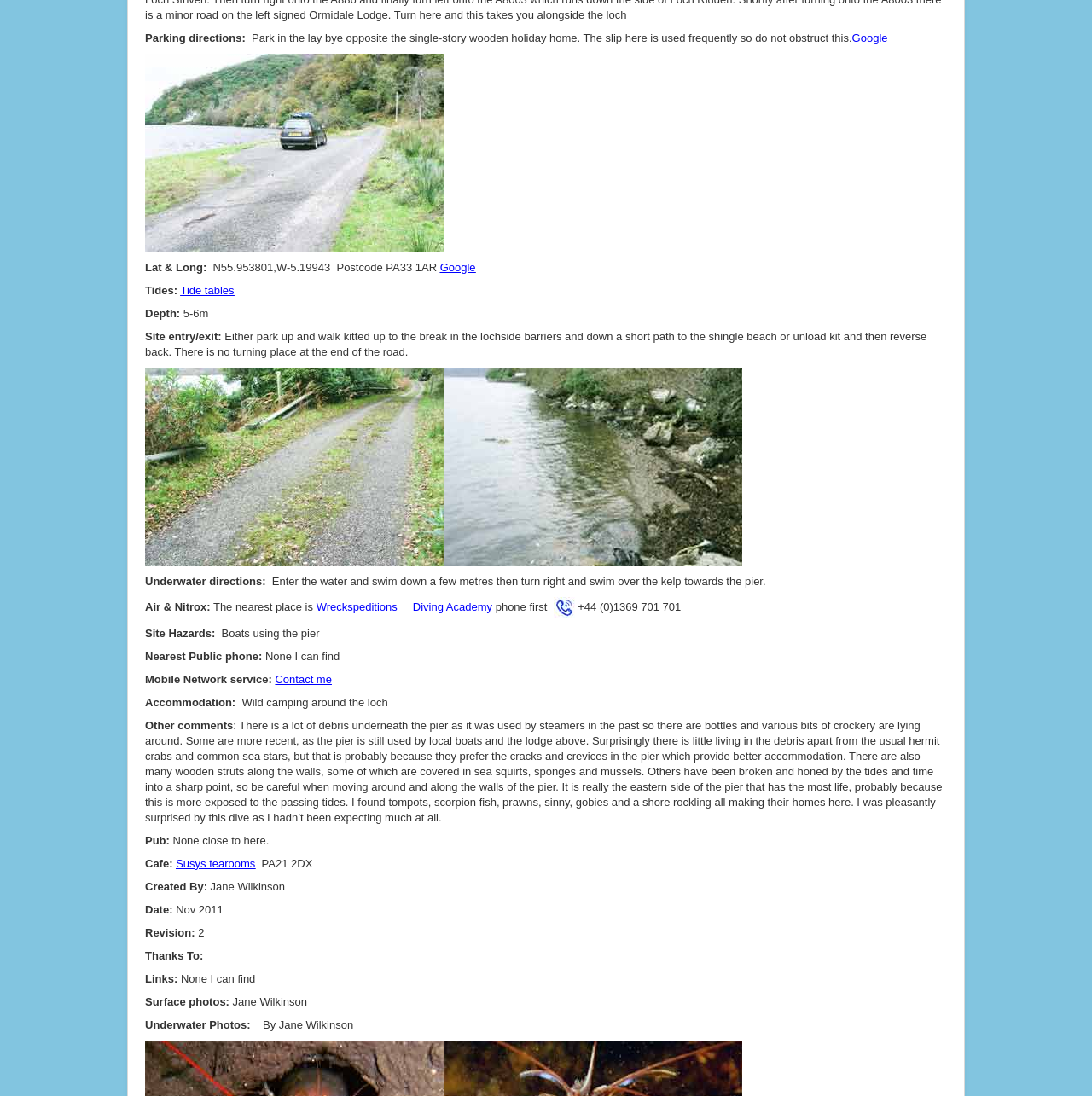Please find the bounding box for the UI component described as follows: "Susys tearooms".

[0.161, 0.782, 0.234, 0.794]